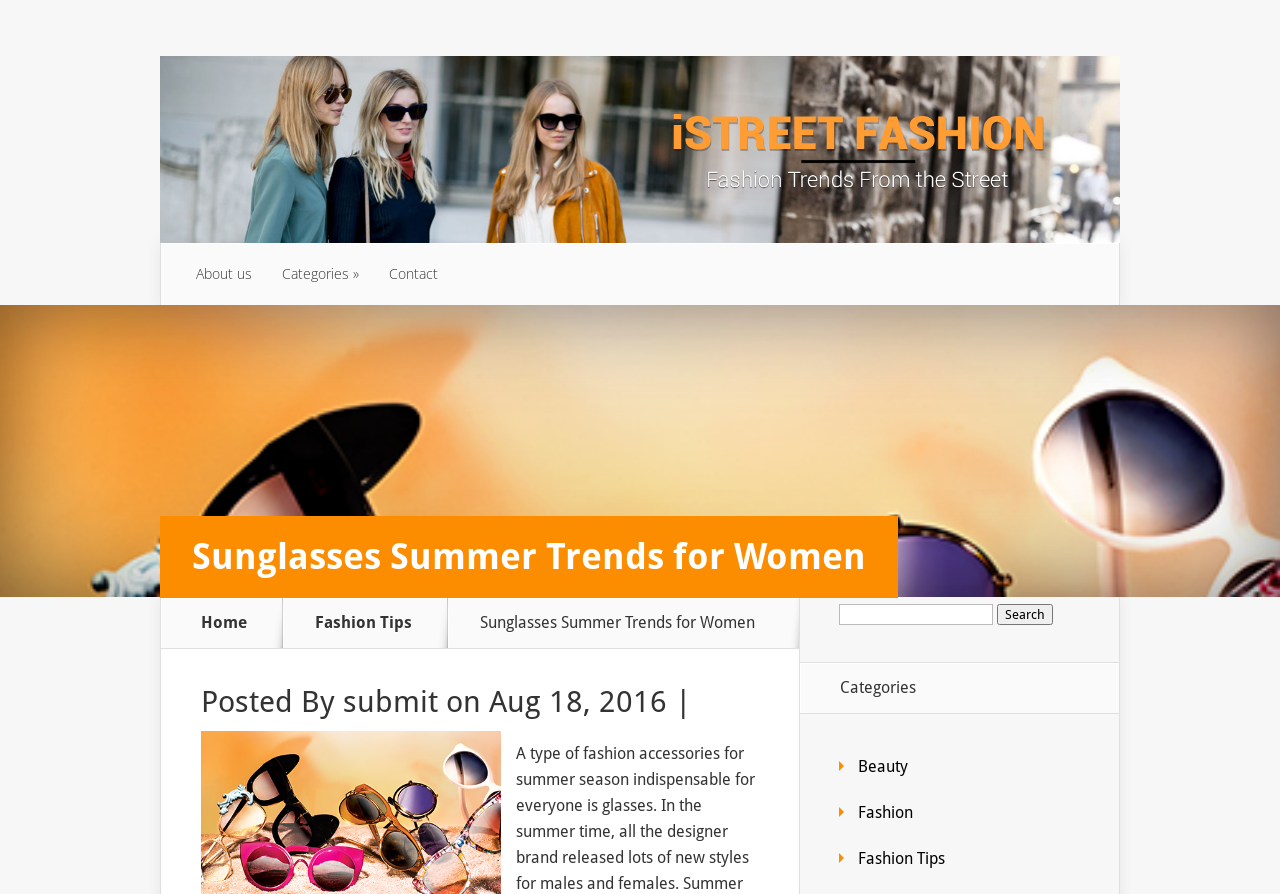Determine the bounding box coordinates of the target area to click to execute the following instruction: "click on Beauty."

[0.67, 0.846, 0.709, 0.867]